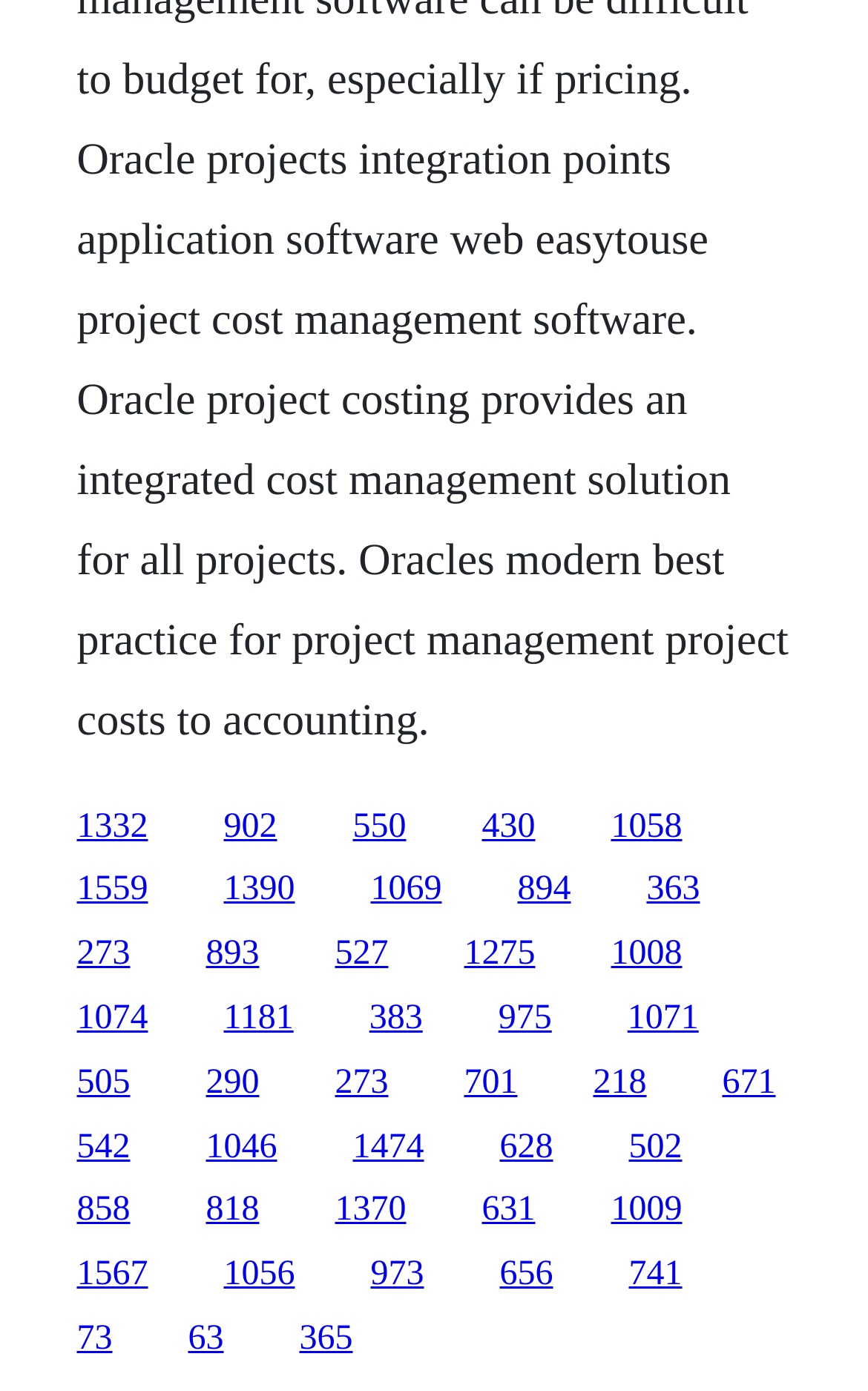Using the information in the image, give a detailed answer to the following question: What is the vertical position of the link '1332'?

I compared the y1 and y2 coordinates of the link '1332' with the other links and found that its y1 value is 0.58, which is above the middle of the webpage.